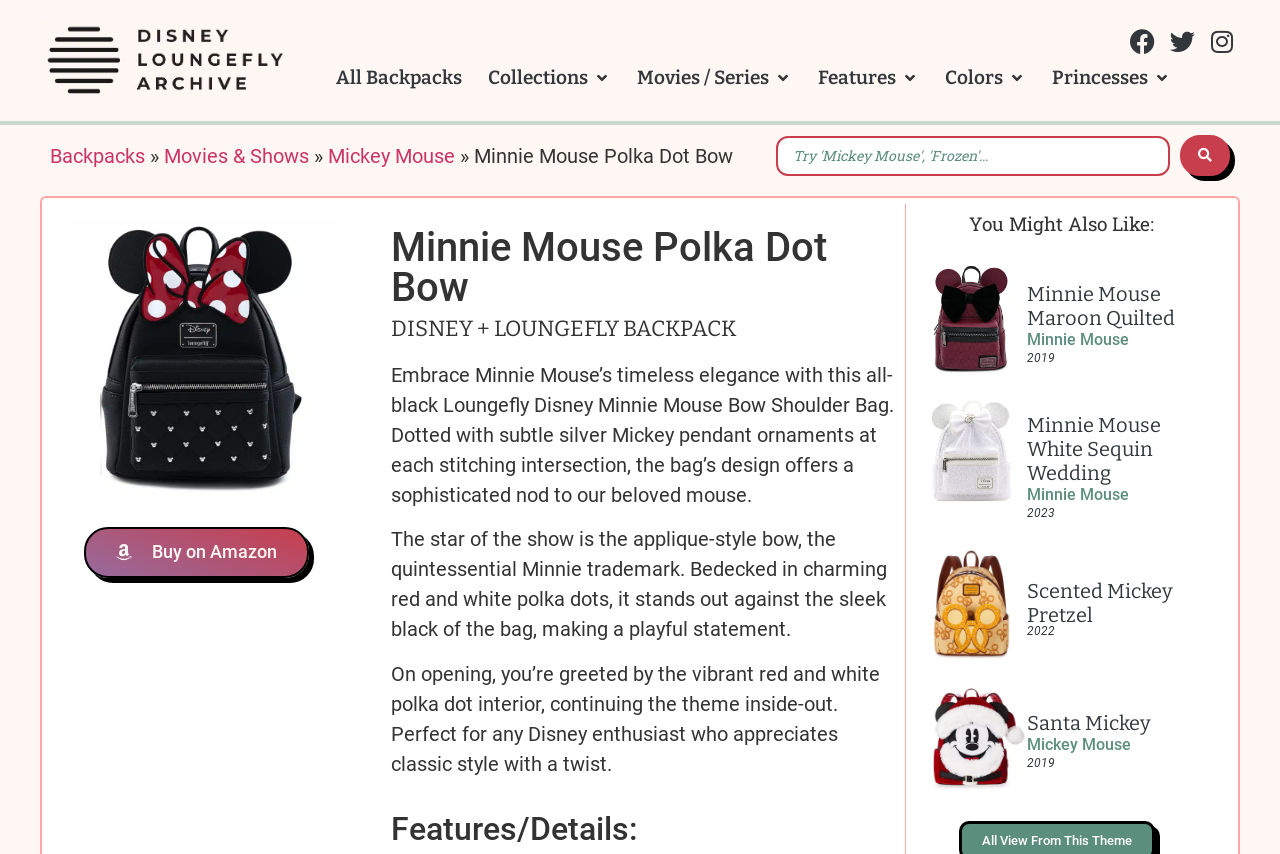Please respond to the question with a concise word or phrase:
Where can I buy the backpack?

Amazon